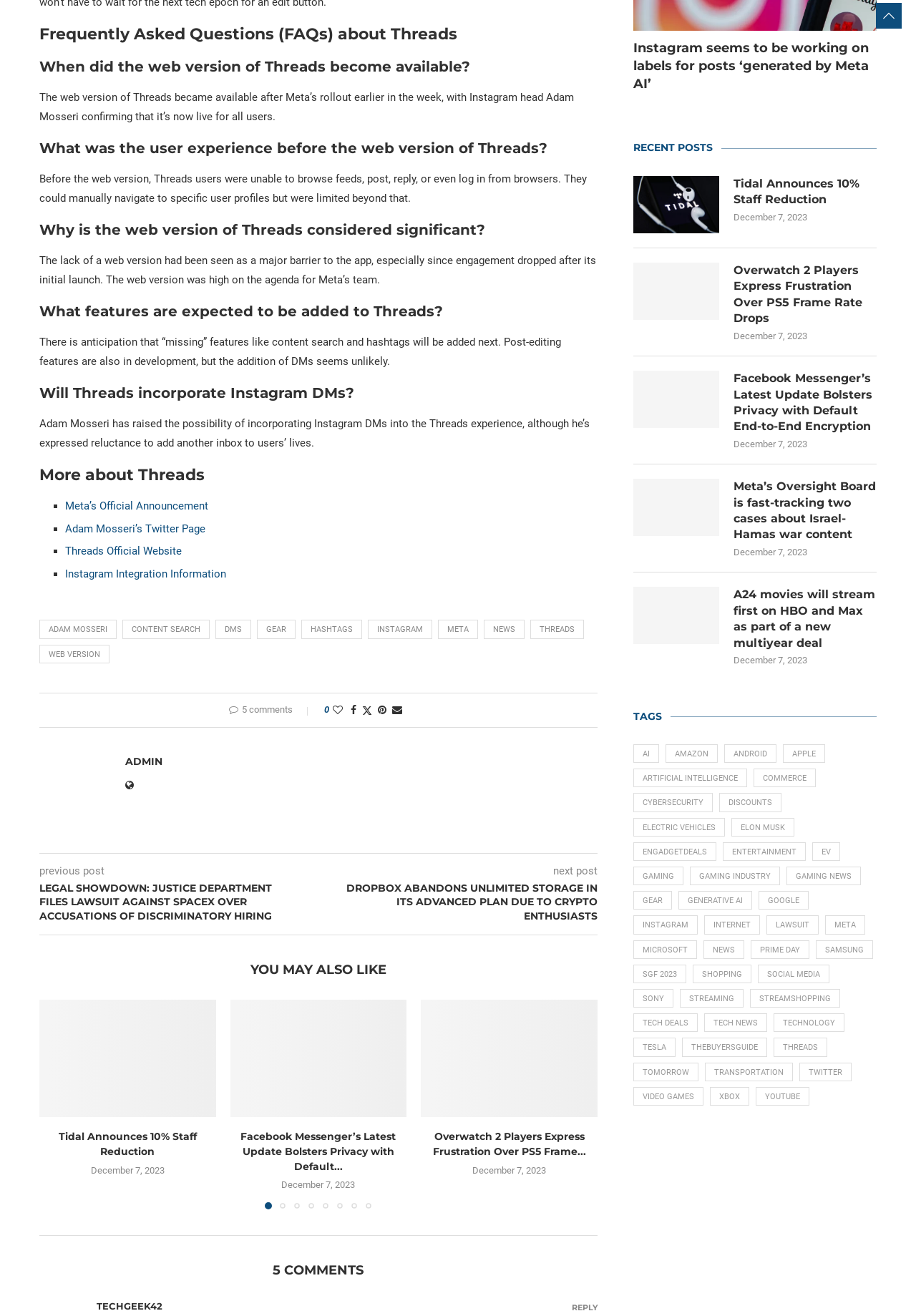Locate the bounding box coordinates of the clickable region necessary to complete the following instruction: "Read the article 'LEGAL SHOWDOWN: JUSTICE DEPARTMENT FILES LAWSUIT AGAINST SPACEX OVER ACCUSATIONS OF DISCRIMINATORY HIRING'". Provide the coordinates in the format of four float numbers between 0 and 1, i.e., [left, top, right, bottom].

[0.043, 0.67, 0.348, 0.702]